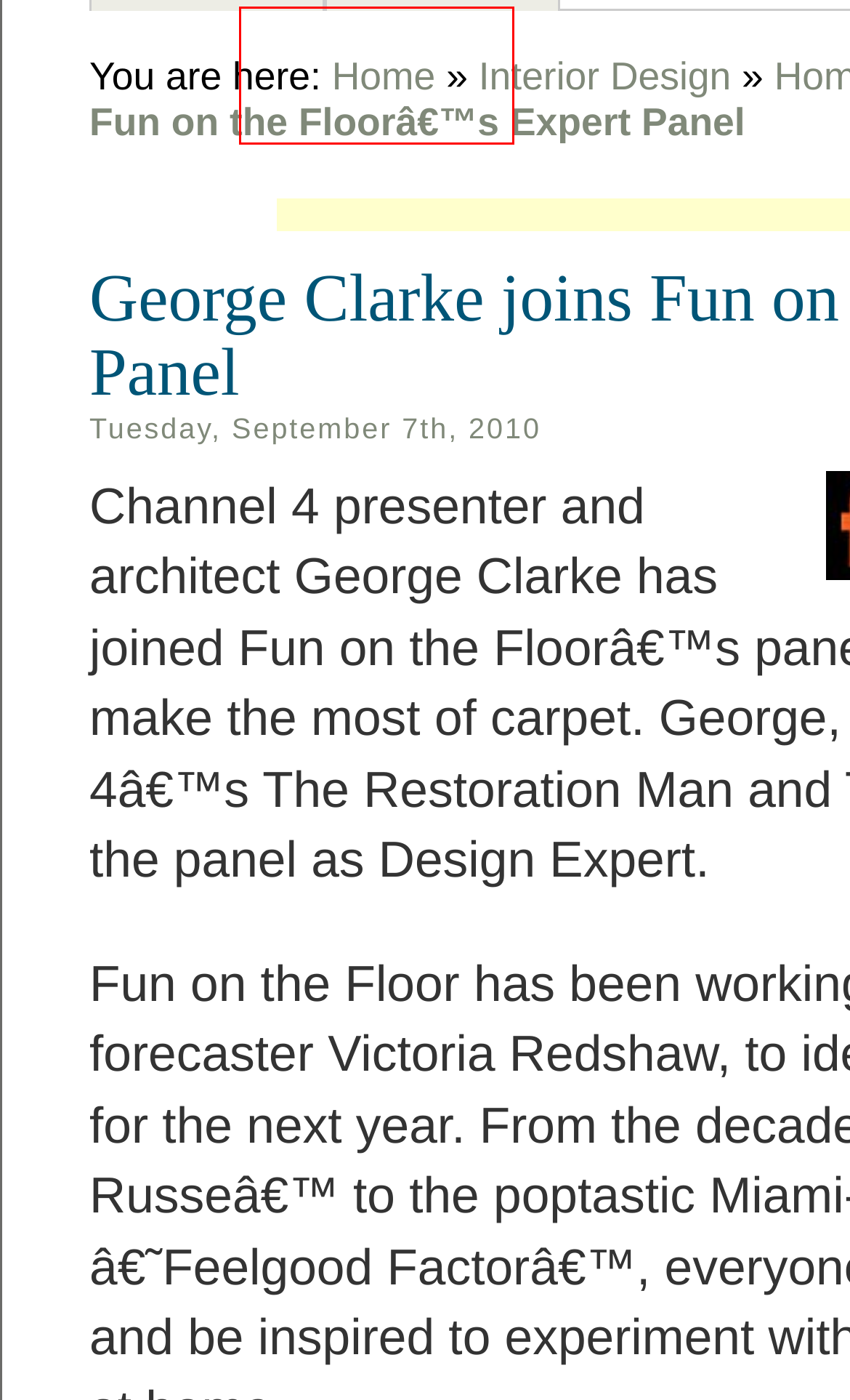You have a screenshot of a webpage with a red rectangle bounding box. Identify the best webpage description that corresponds to the new webpage after clicking the element within the red bounding box. Here are the candidates:
A. B&Q Lights Up Britain With Updated Home Lighting - UK Home IdeasUK Home Ideas
B. Kitchen Archives - UK Home IdeasUK Home Ideas
C. Home Finance Archives - UK Home IdeasUK Home Ideas
D. Marks and Spencer Archives - UK Home IdeasUK Home Ideas
E. Heating & Fireplaces Archives - UK Home IdeasUK Home Ideas
F. Terms & Conditions - UK Home IdeasUK Home Ideas
G. Furniture Archives - UK Home IdeasUK Home Ideas
H. Bathroom Archives - UK Home IdeasUK Home Ideas

E